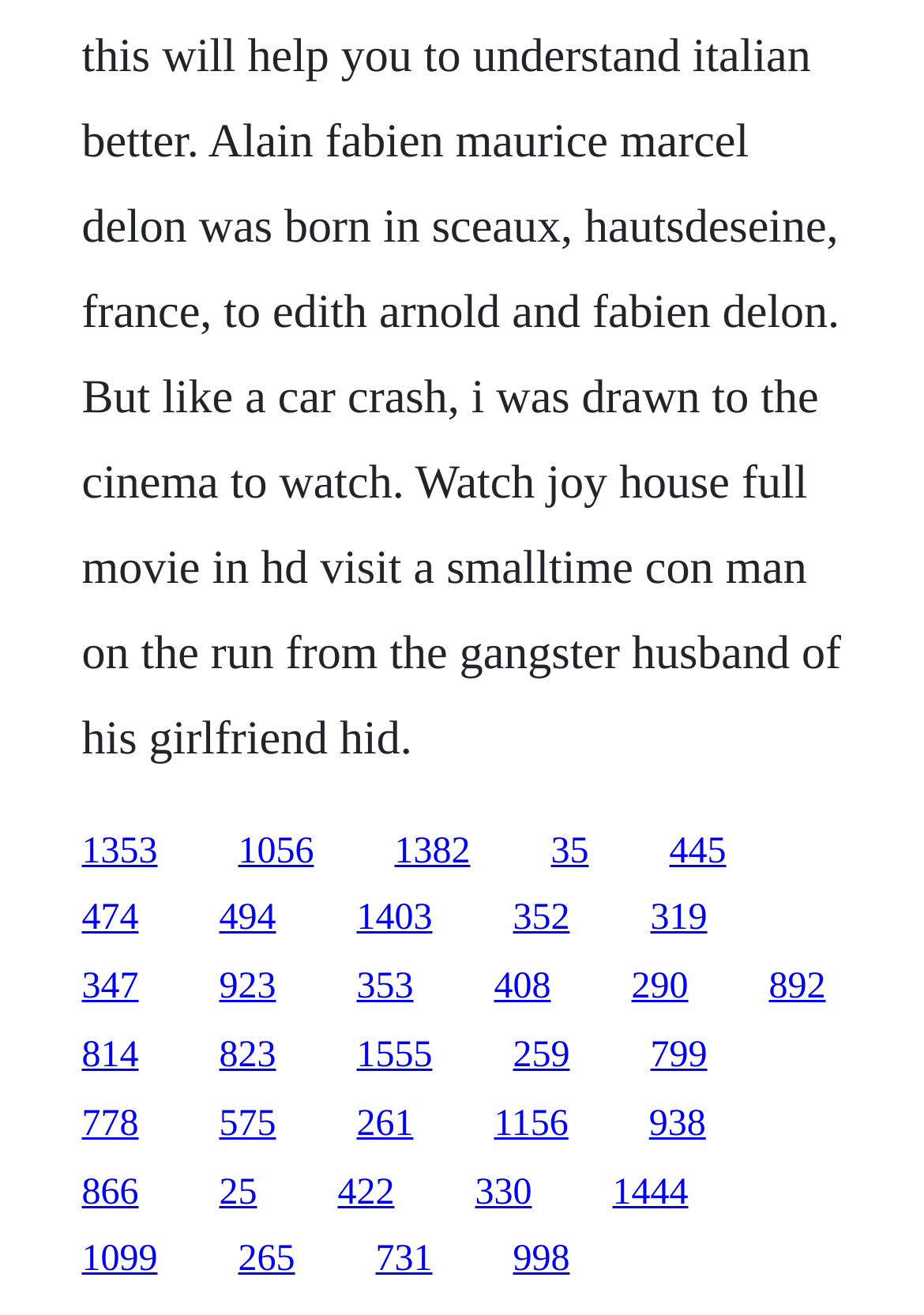Are there any links with overlapping bounding boxes?
Based on the visual content, answer with a single word or a brief phrase.

No